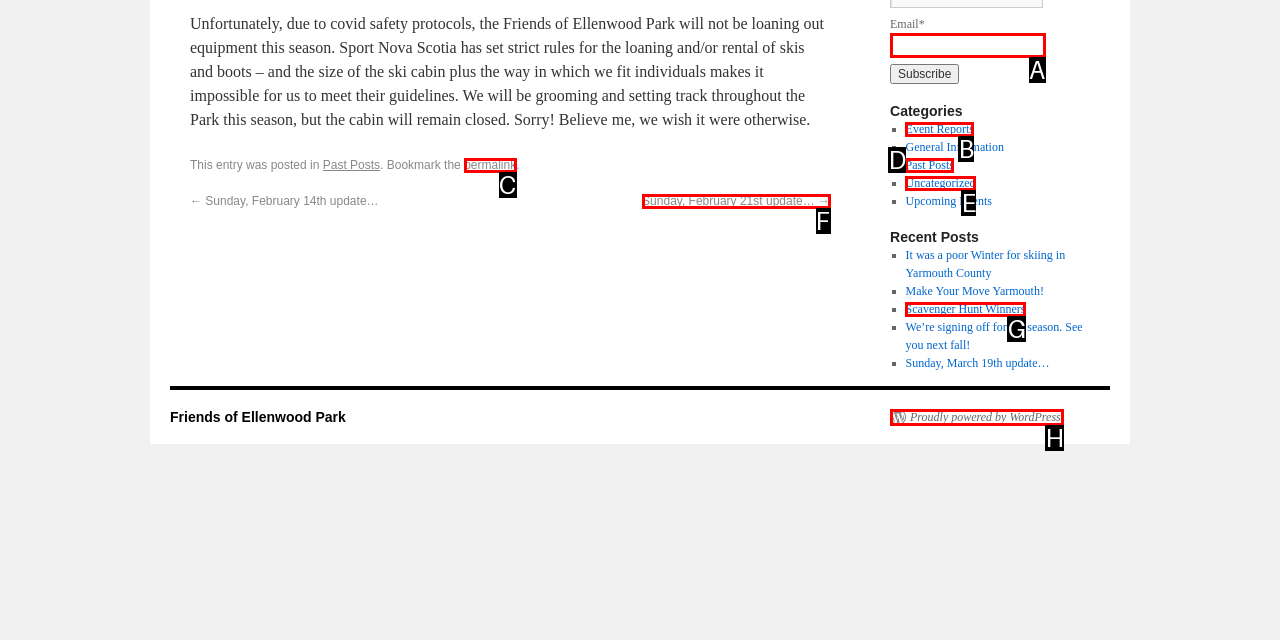Choose the option that best matches the description: Scavenger Hunt Winners
Indicate the letter of the matching option directly.

G